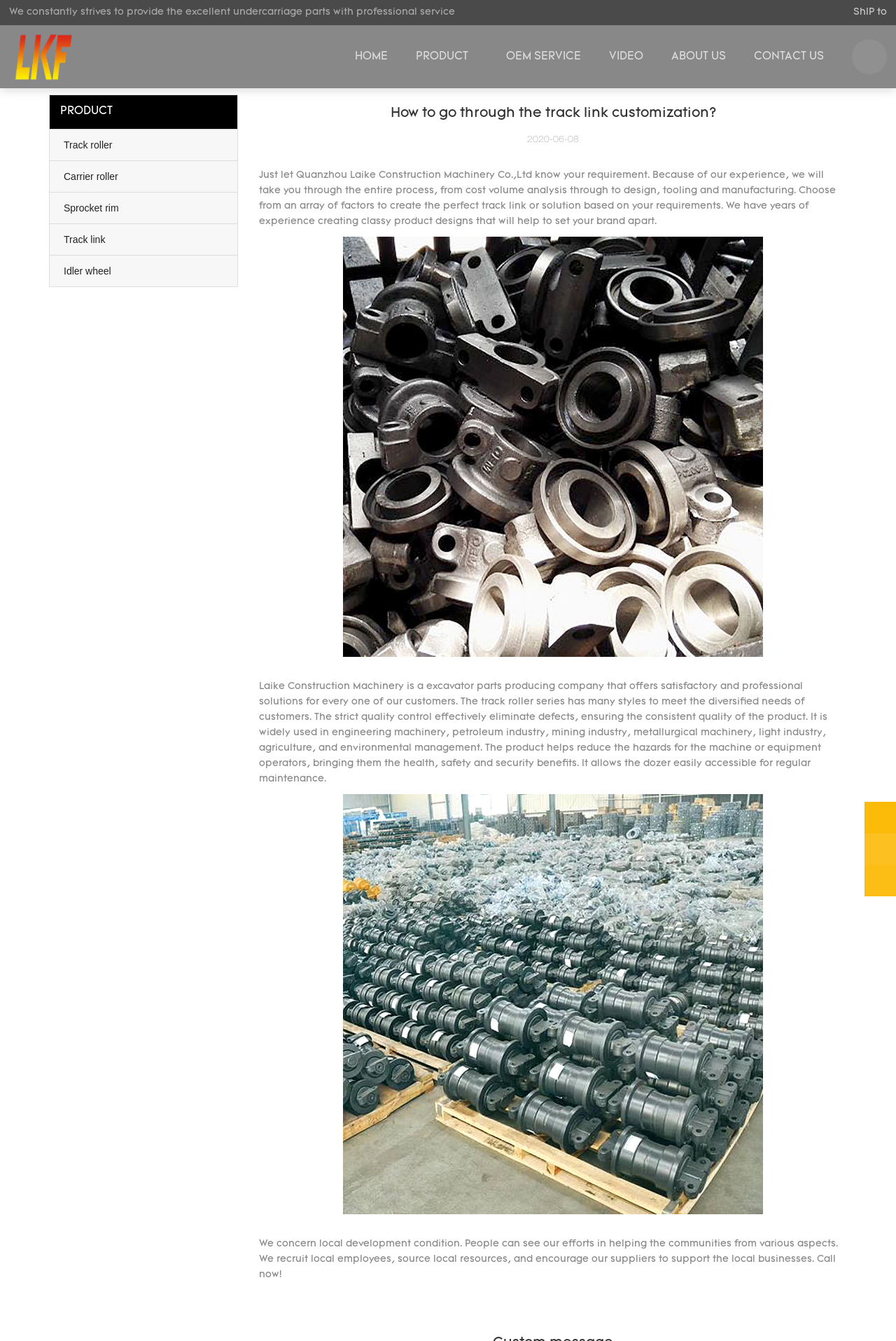Locate the bounding box coordinates of the clickable area to execute the instruction: "View the video". Provide the coordinates as four float numbers between 0 and 1, represented as [left, top, right, bottom].

[0.664, 0.019, 0.734, 0.066]